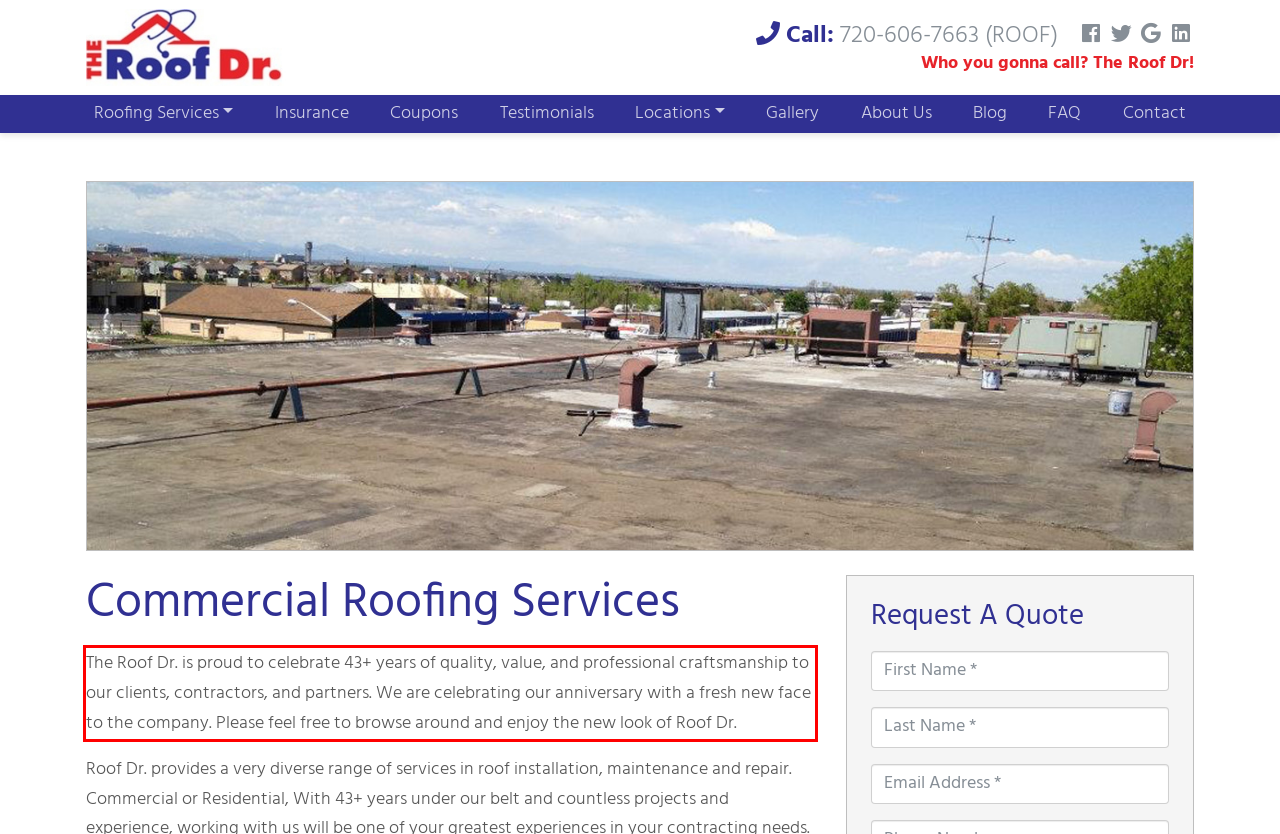Analyze the screenshot of the webpage and extract the text from the UI element that is inside the red bounding box.

The Roof Dr. is proud to celebrate 43+ years of quality, value, and professional craftsmanship to our clients, contractors, and partners. We are celebrating our anniversary with a fresh new face to the company. Please feel free to browse around and enjoy the new look of Roof Dr.